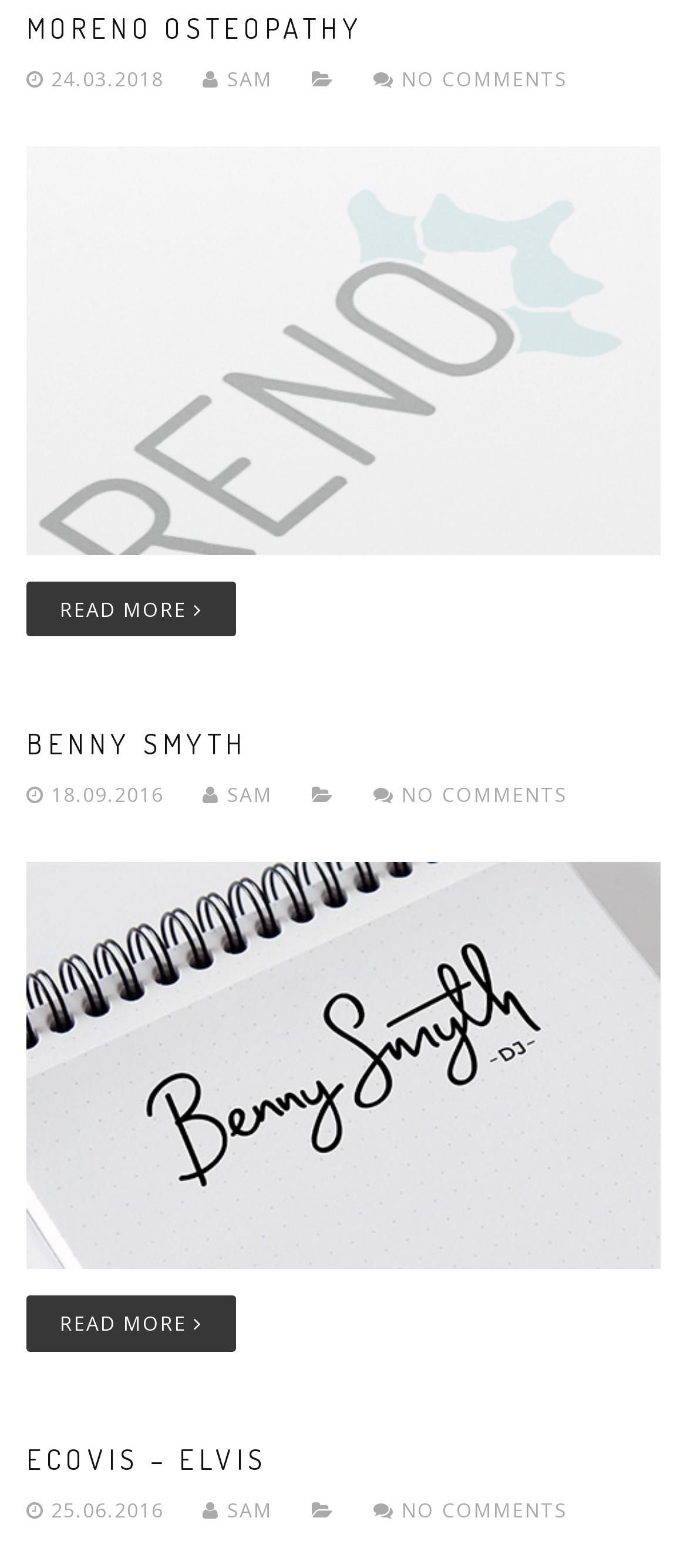Please mark the clickable region by giving the bounding box coordinates needed to complete this instruction: "Check comments on BENNY SMYTH".

[0.544, 0.498, 0.826, 0.514]